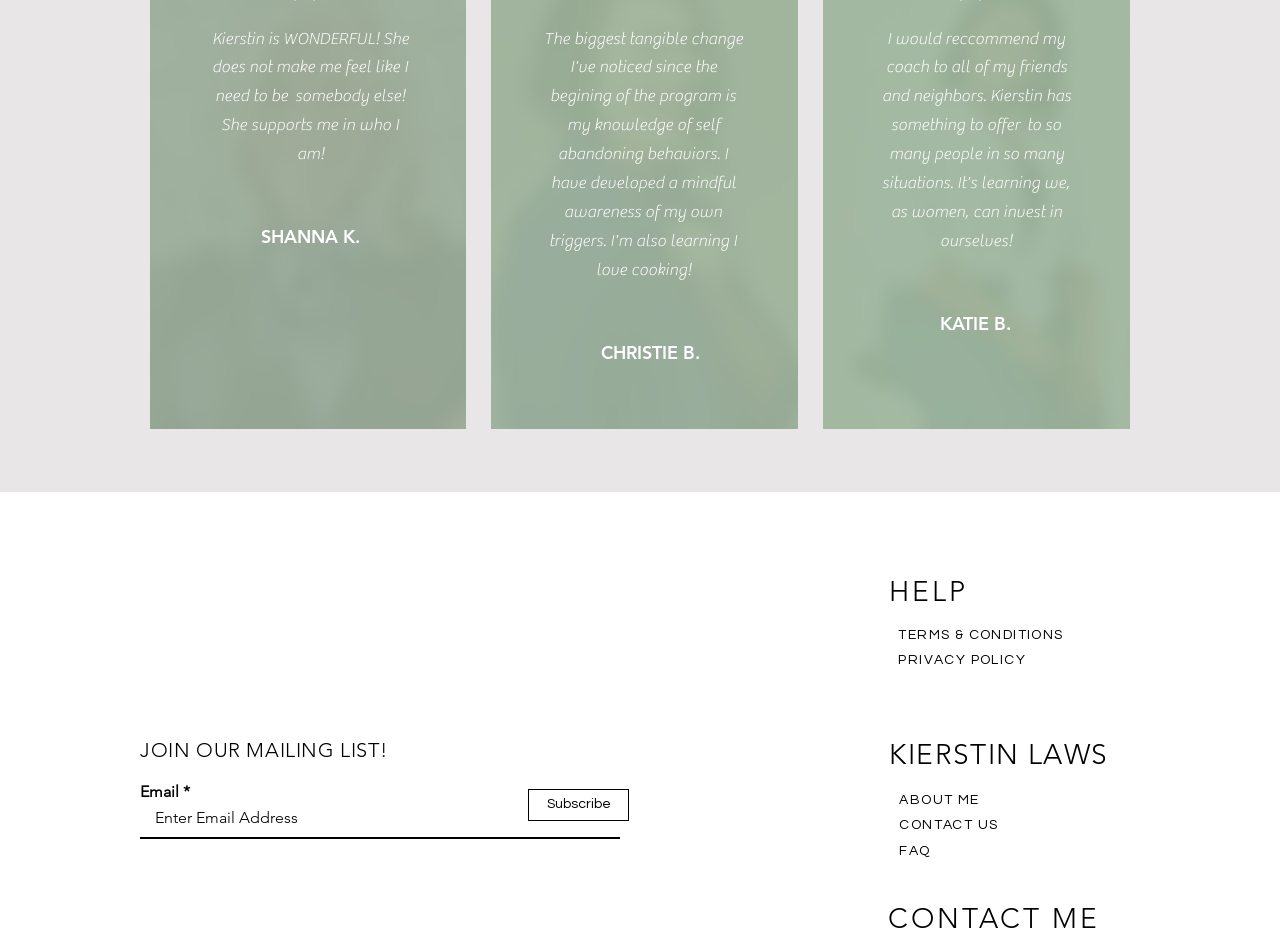Identify the bounding box coordinates of the area that should be clicked in order to complete the given instruction: "read testimonials". The bounding box coordinates should be four float numbers between 0 and 1, i.e., [left, top, right, bottom].

[0.165, 0.03, 0.319, 0.174]